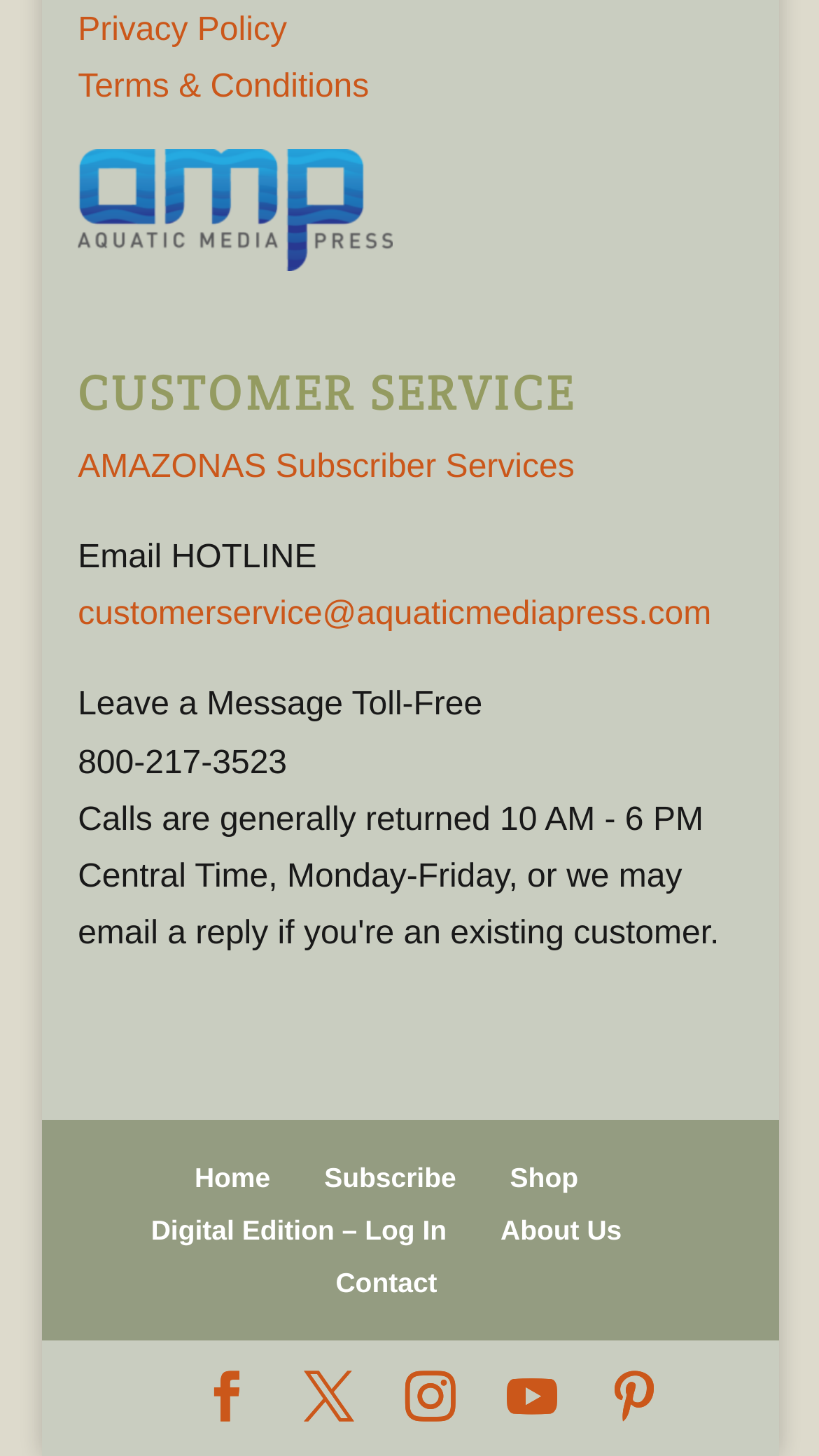Please identify the bounding box coordinates of the clickable area that will fulfill the following instruction: "Send an email to customer service". The coordinates should be in the format of four float numbers between 0 and 1, i.e., [left, top, right, bottom].

[0.095, 0.41, 0.869, 0.435]